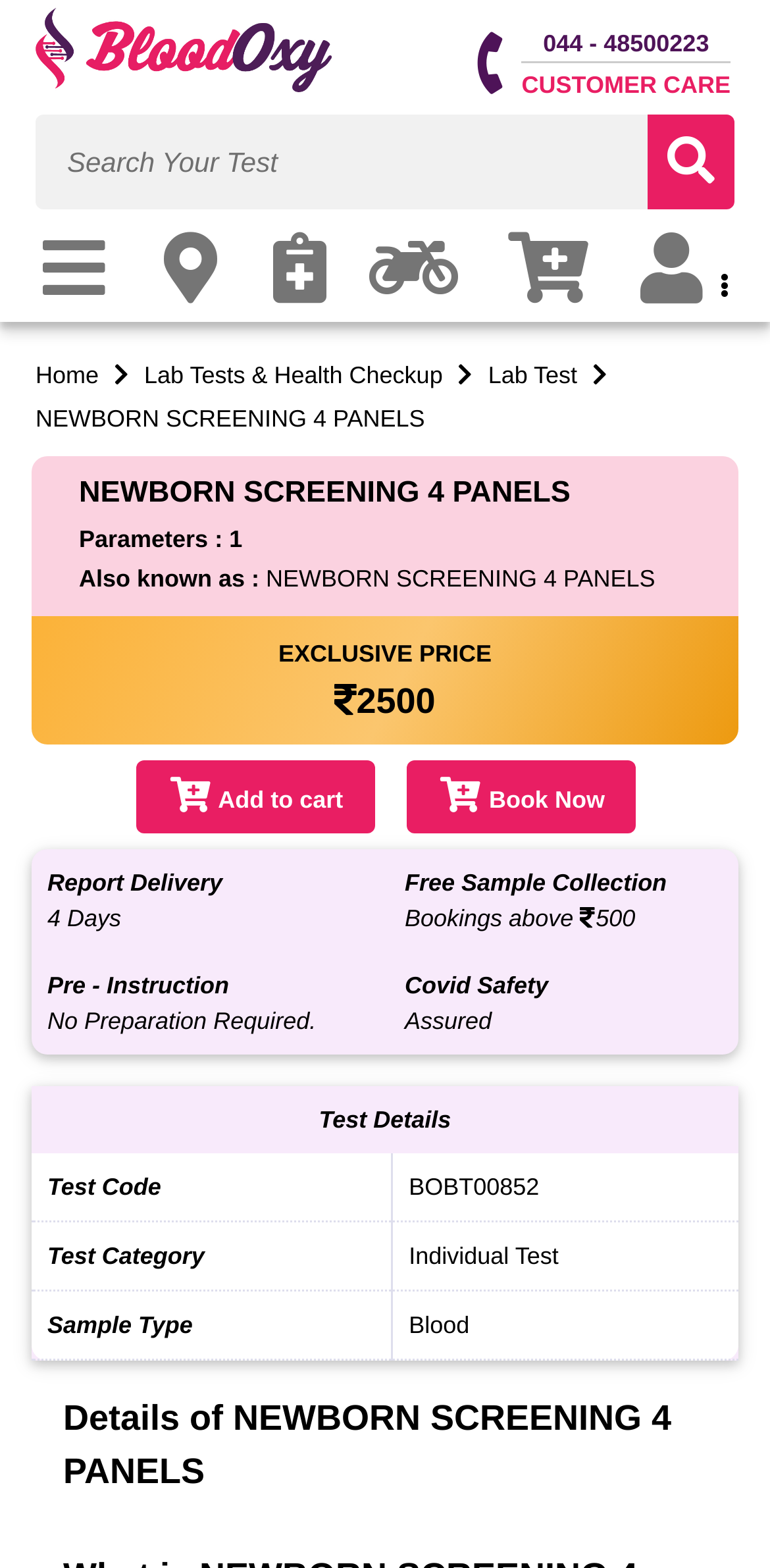Pinpoint the bounding box coordinates of the element you need to click to execute the following instruction: "View test details". The bounding box should be represented by four float numbers between 0 and 1, in the format [left, top, right, bottom].

[0.041, 0.693, 0.959, 0.736]